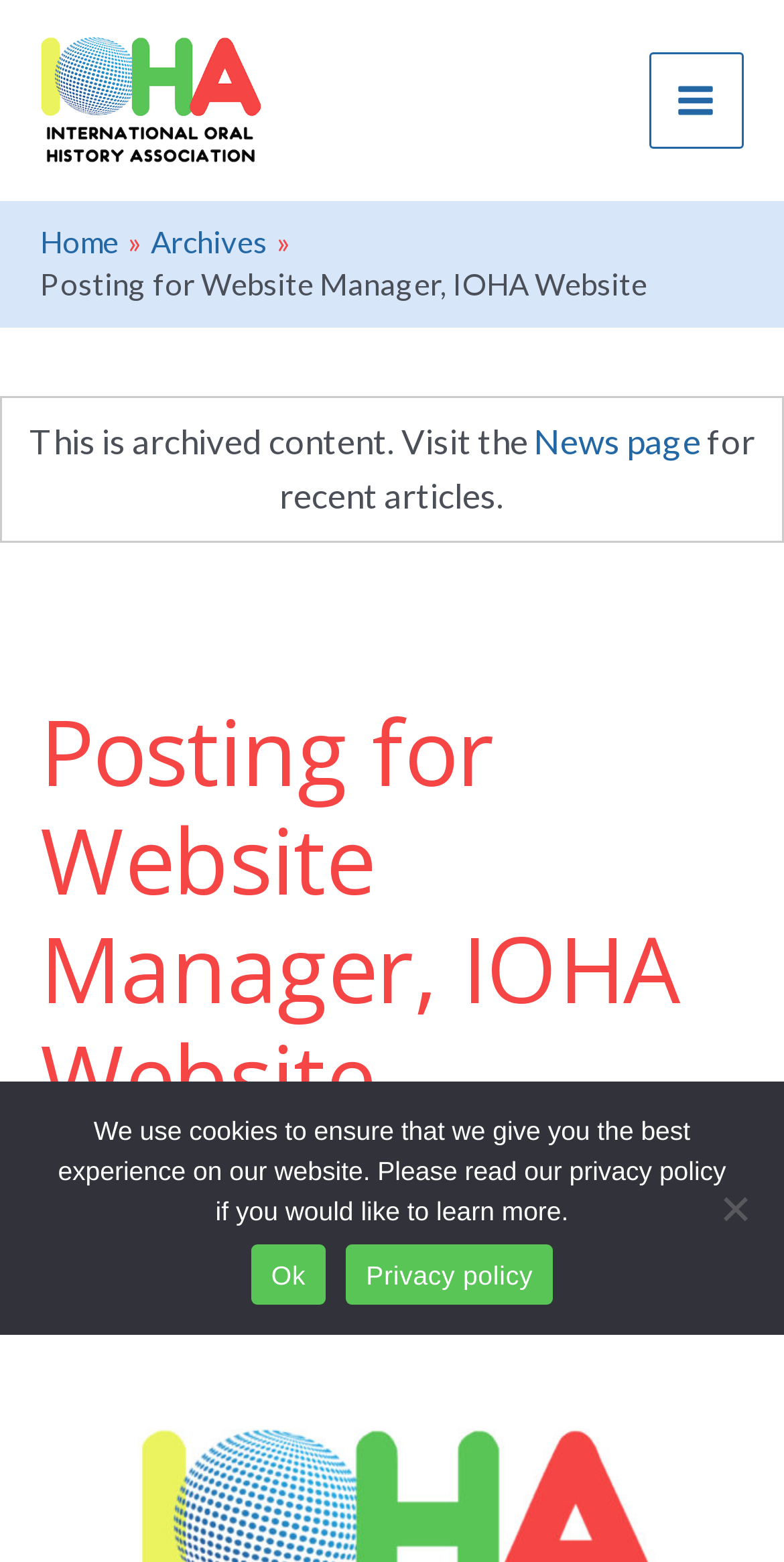Can you find the bounding box coordinates for the element that needs to be clicked to execute this instruction: "Click the News link"? The coordinates should be given as four float numbers between 0 and 1, i.e., [left, top, right, bottom].

[0.344, 0.738, 0.454, 0.765]